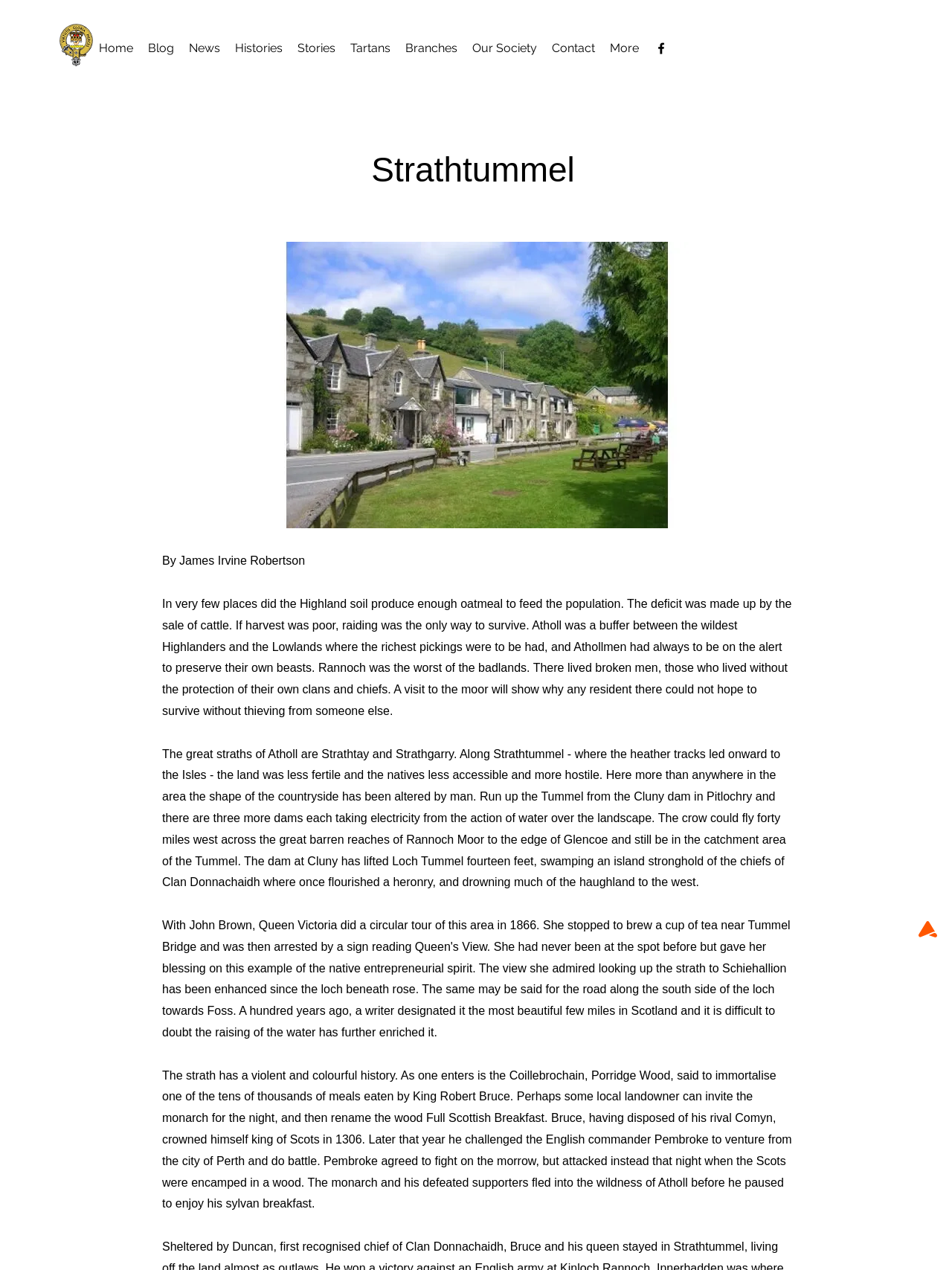Please answer the following query using a single word or phrase: 
What is the name of the clan?

Clan Donnachaidh